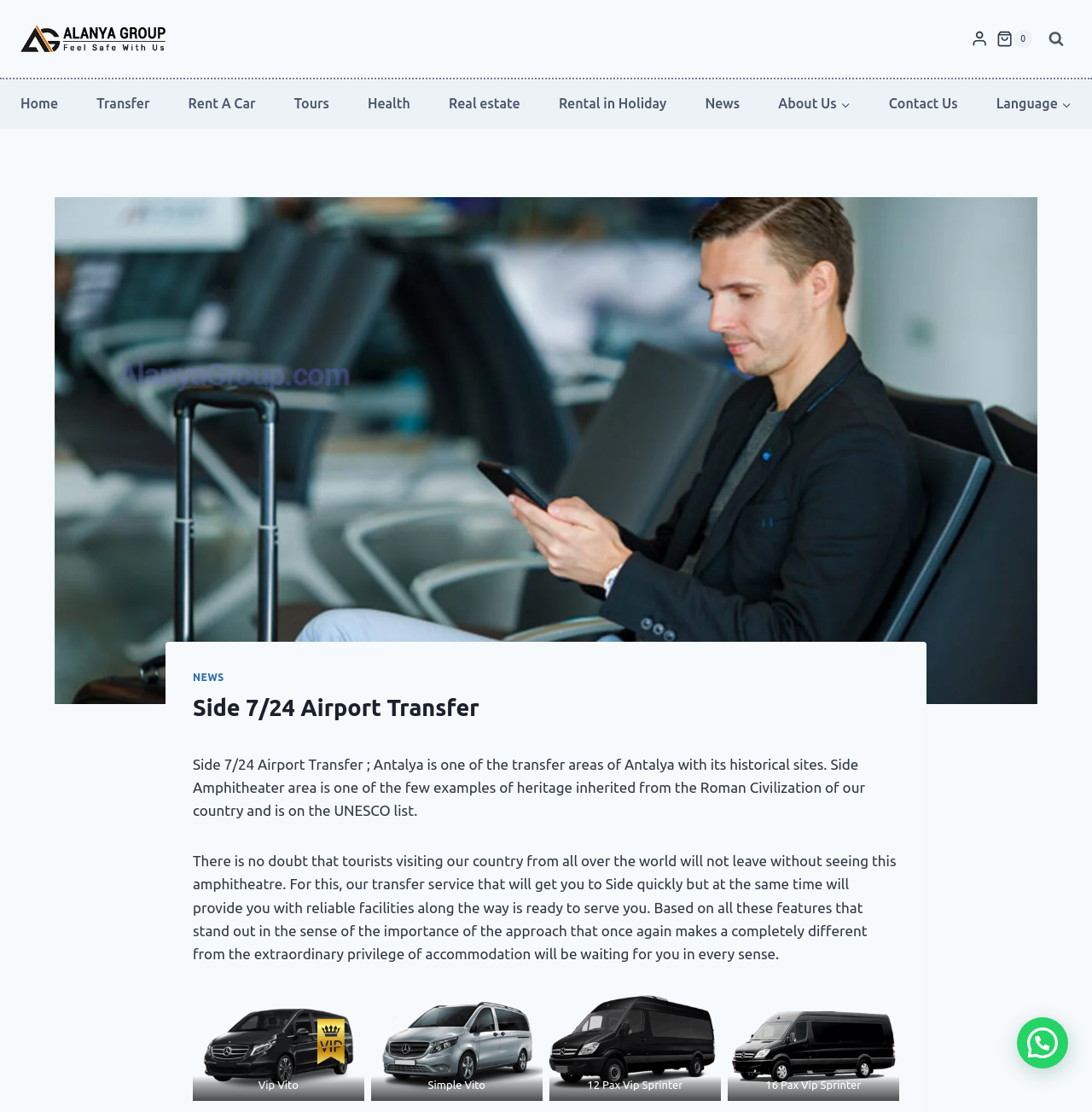What is the historical site mentioned?
Based on the image content, provide your answer in one word or a short phrase.

Side Amphitheater